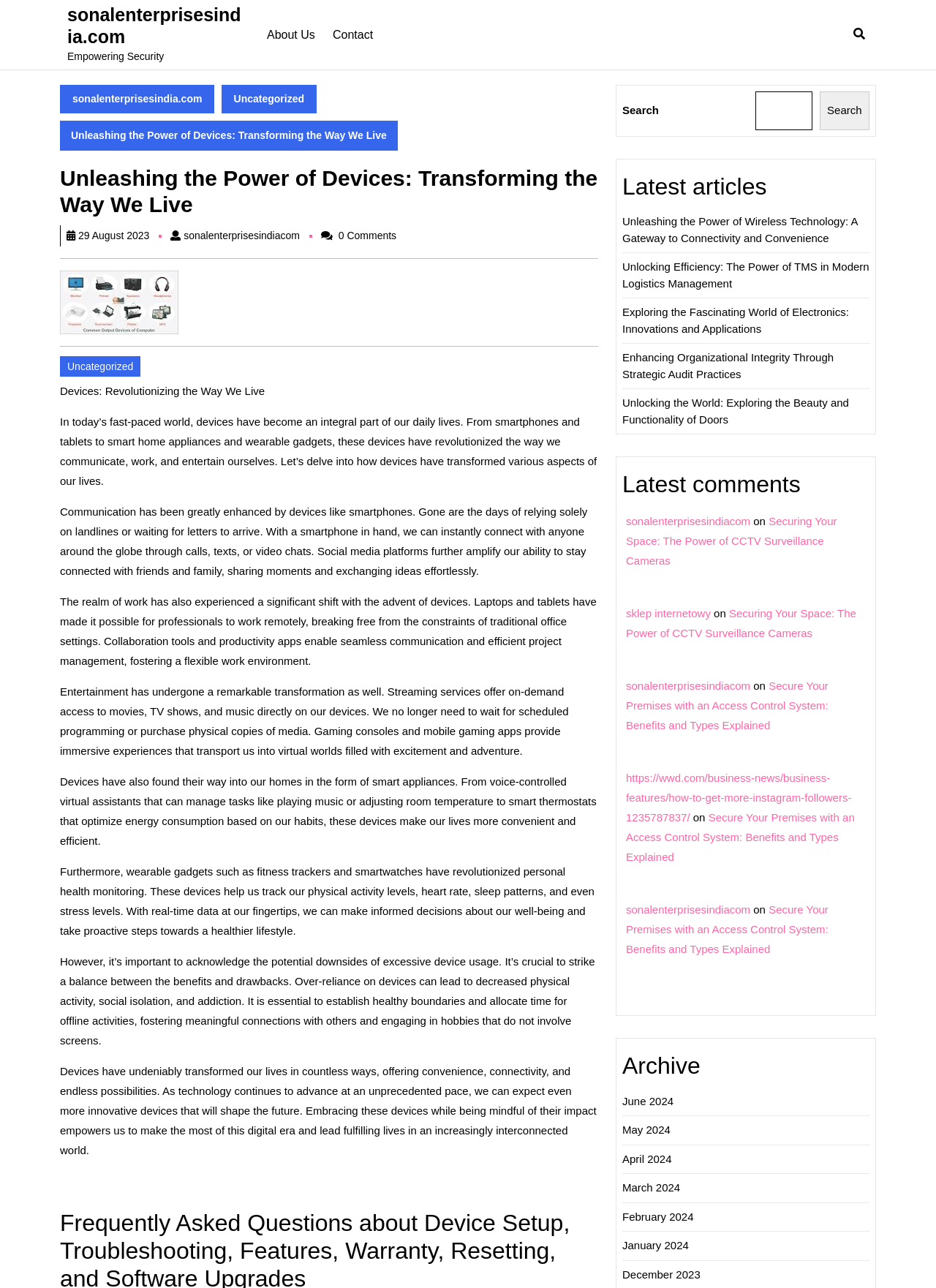Refer to the image and provide an in-depth answer to the question:
What is the category of the article 'Unleashing the Power of Devices: Transforming the Way We Live'?

I found the category of the article by looking at the link 'Uncategorized' which is located near the article title 'Unleashing the Power of Devices: Transforming the Way We Live'.